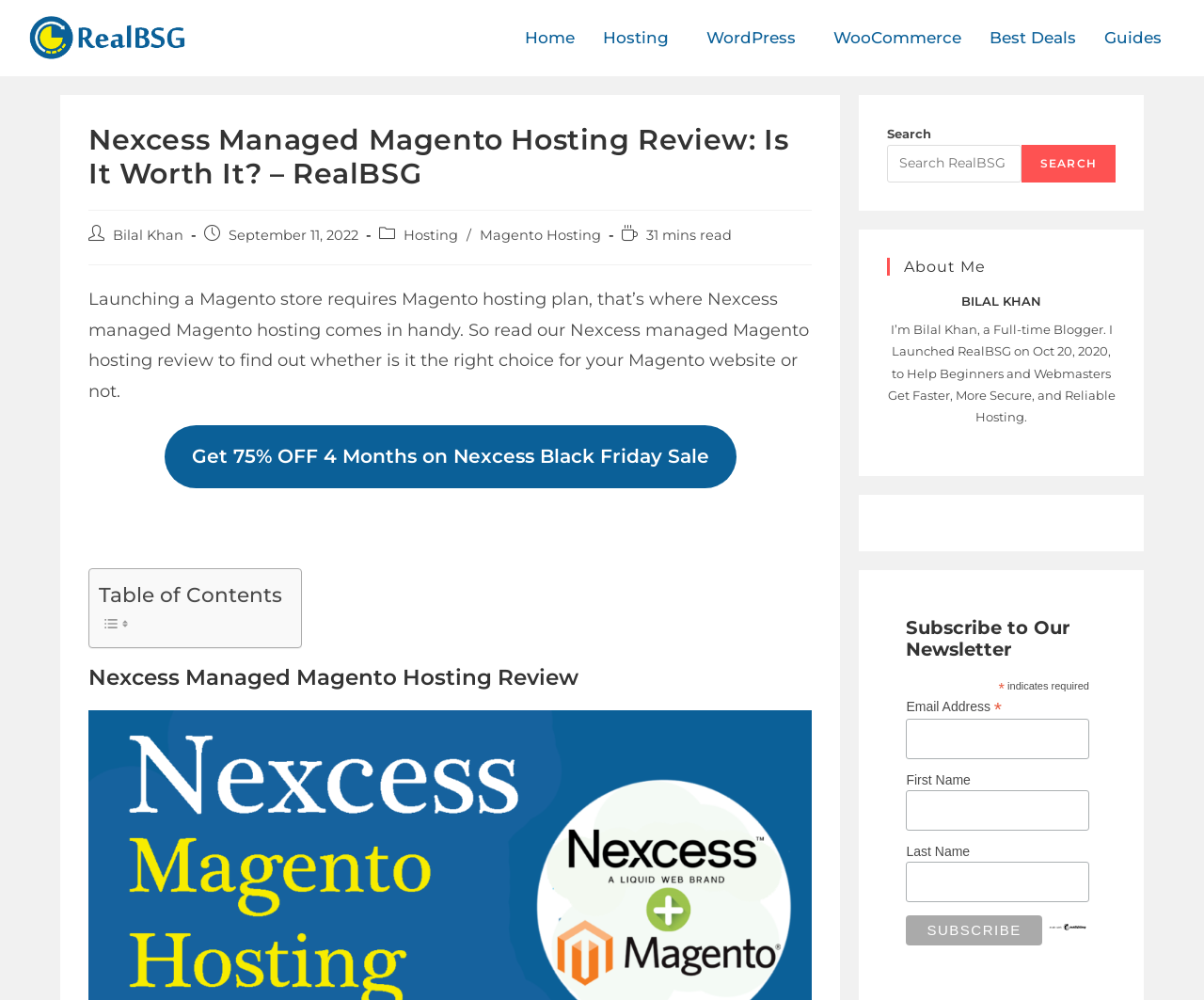Please reply with a single word or brief phrase to the question: 
What is the purpose of the search box?

To search the website